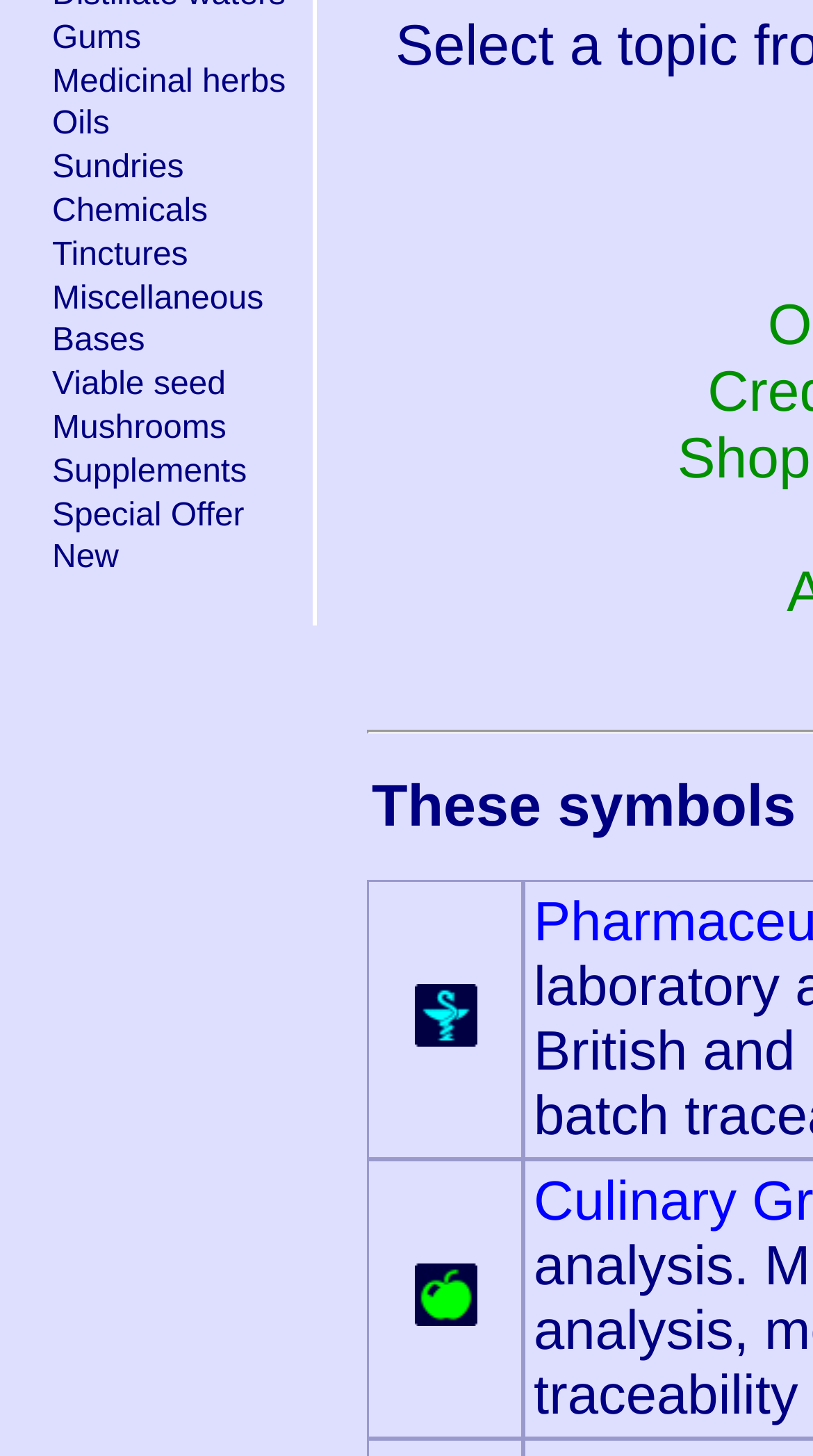Based on the description "Medicinal herbs", find the bounding box of the specified UI element.

[0.062, 0.044, 0.354, 0.068]